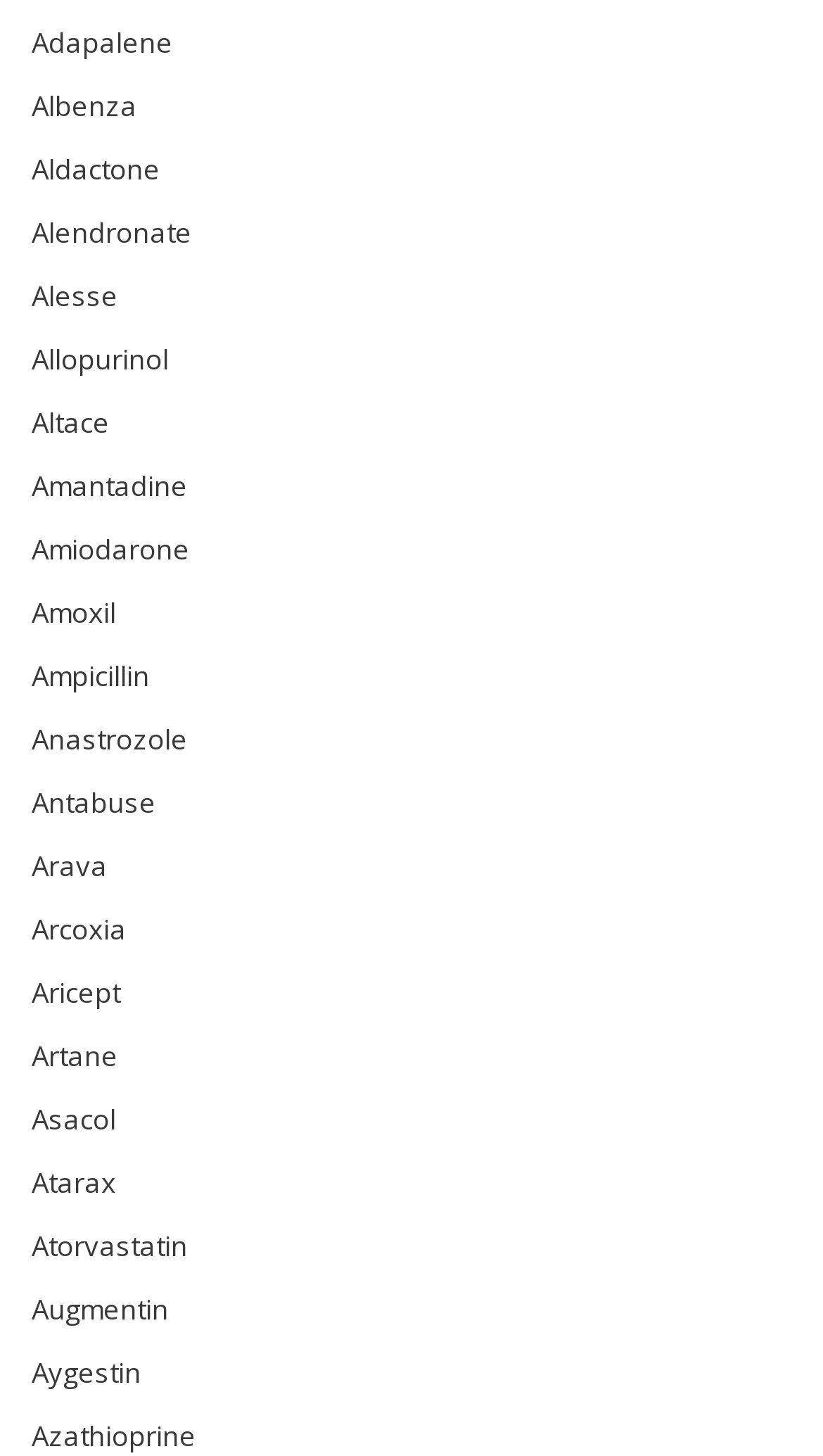Answer the following query concisely with a single word or phrase:
What is the last medication listed?

Azathioprine